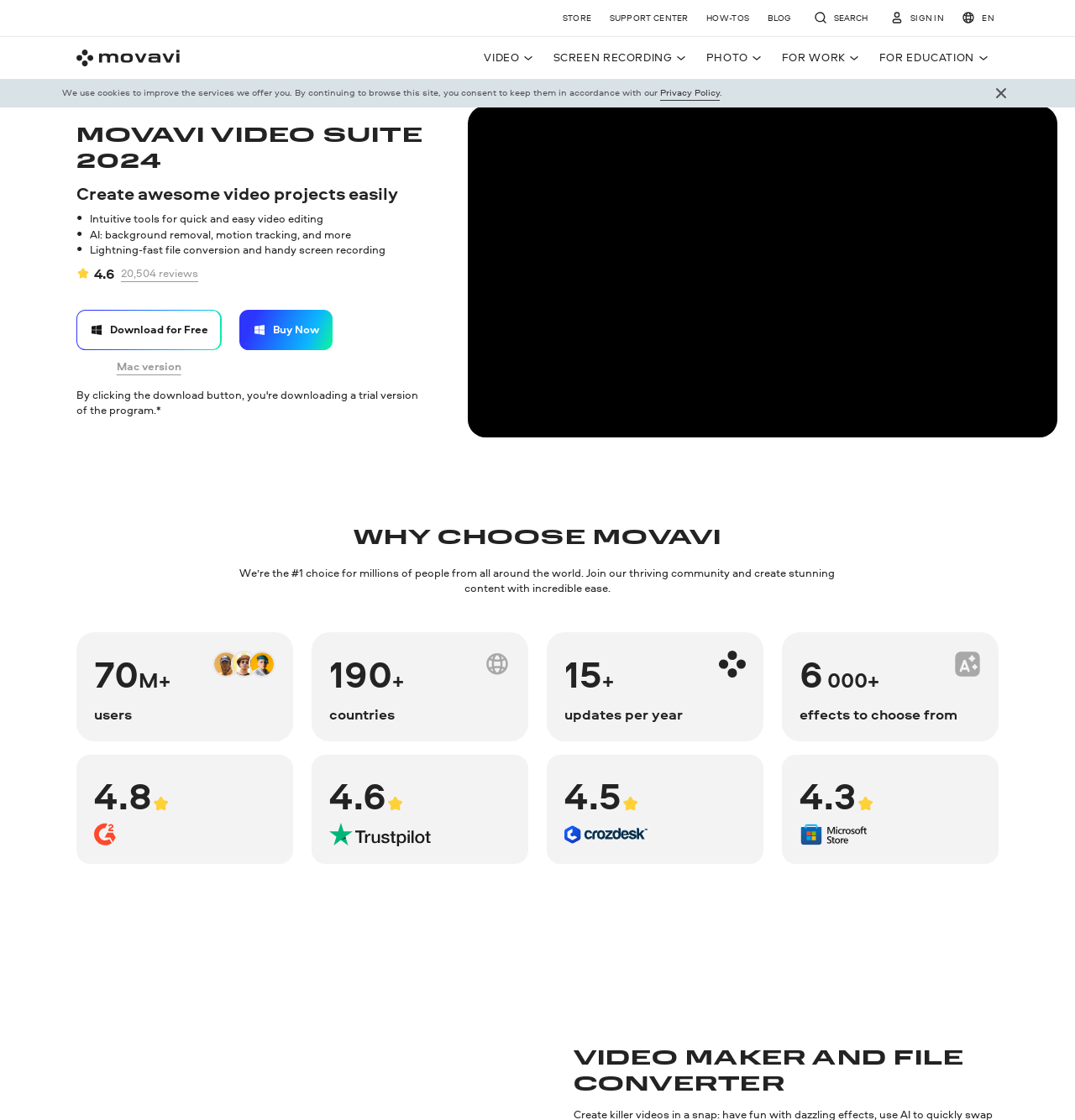Locate the bounding box coordinates of the item that should be clicked to fulfill the instruction: "Switch the language".

[0.891, 0.008, 0.929, 0.024]